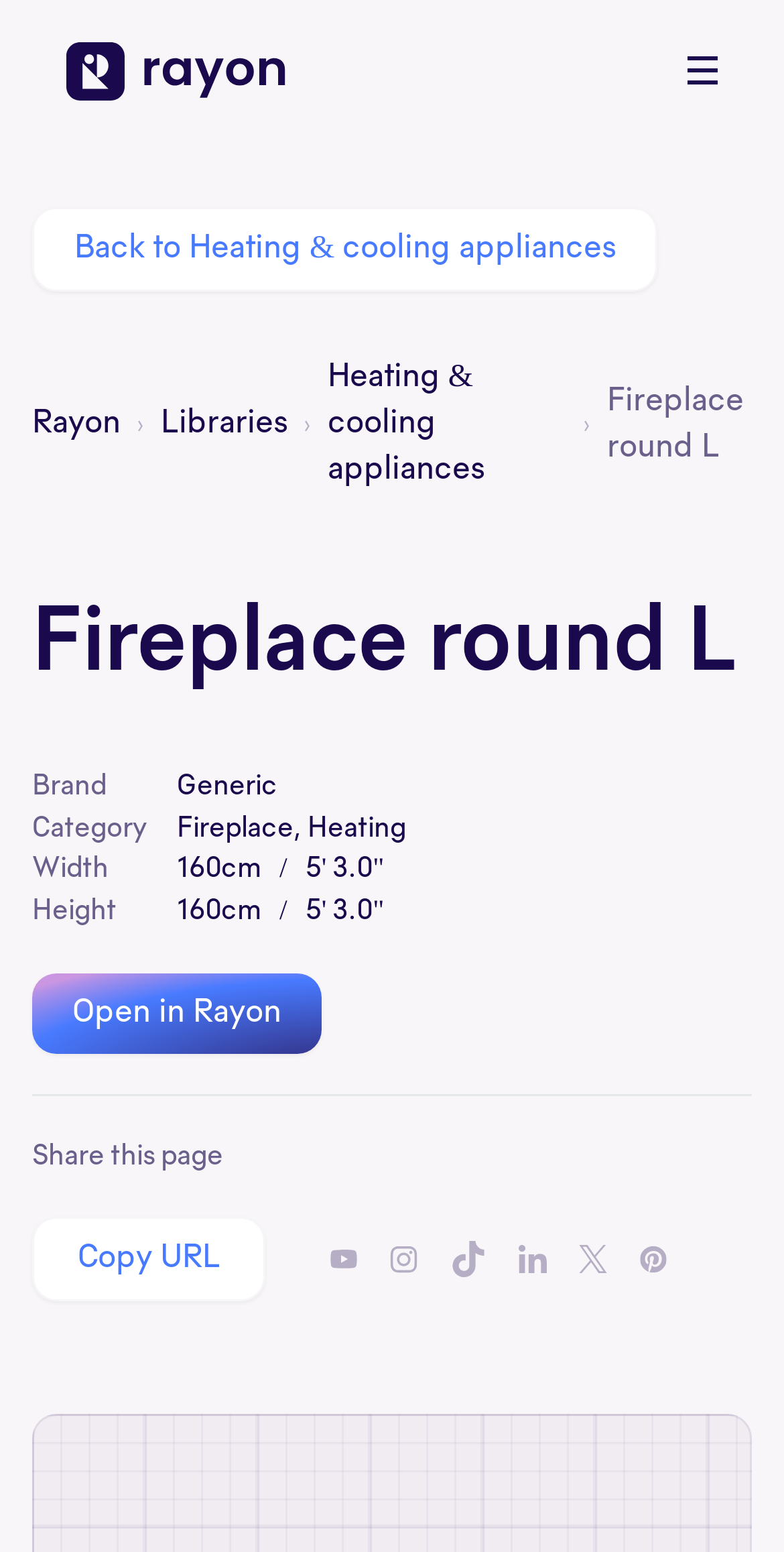What is the brand of the fireplace?
Using the information from the image, give a concise answer in one word or a short phrase.

Generic